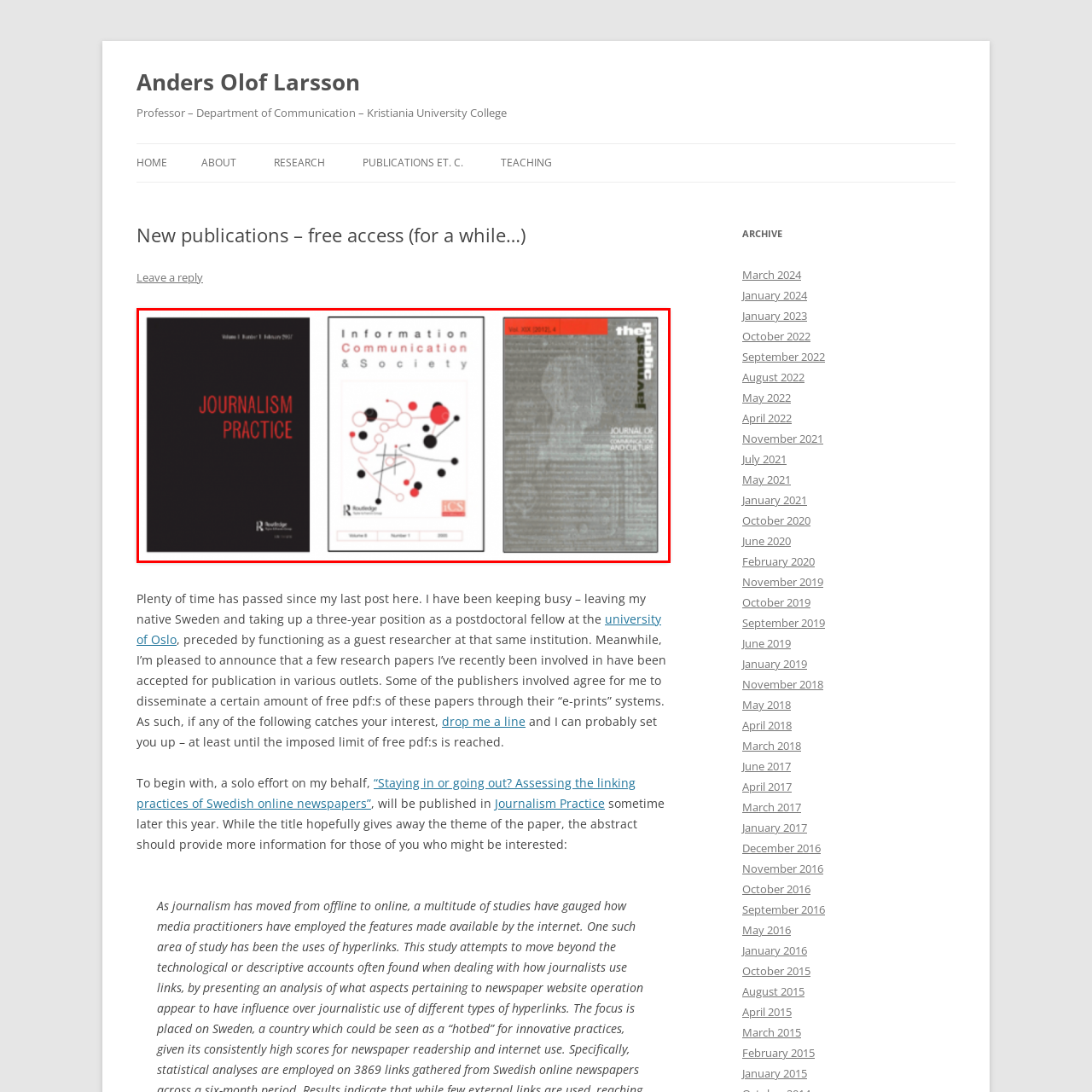Write a detailed description of the image enclosed in the red-bordered box.

The image features a compilation of three academic journal covers, each showcasing significant contributions to the field of communication and journalism. 

1. **Left Cover**: Titled "JOURNALISM PRACTICE," this cover highlights its affiliation with Routledge and indicates its volume and issue number, with a focus on the date, February 2017. The design is sleek and minimalistic, emphasizing the title in bold red with a predominantly black background, reflecting a professional tone.

2. **Center Cover**: This cover presents "Information Communication & Society," illustrated with a graphic design that incorporates various shapes and colors, symbolizing the dynamic nature of communication. The layout includes a clear volume and issue designation, pointing to its scholarly focus published in 2009. The arrangement suggests a thematic exploration of communication's impact on societal structures.

3. **Right Cover**: The journal "the public i" offers a distinct aesthetic with its gray-toned design, featuring cryptic text and textures that may imply deeper analytical themes. The cover mentions its volume, number, and date, clearly situating it within the ongoing discourse in communication studies.

Overall, these covers represent vital sources of research and discussion in journalism and communication, catering to academic audiences interested in the evolution and practice of their fields.